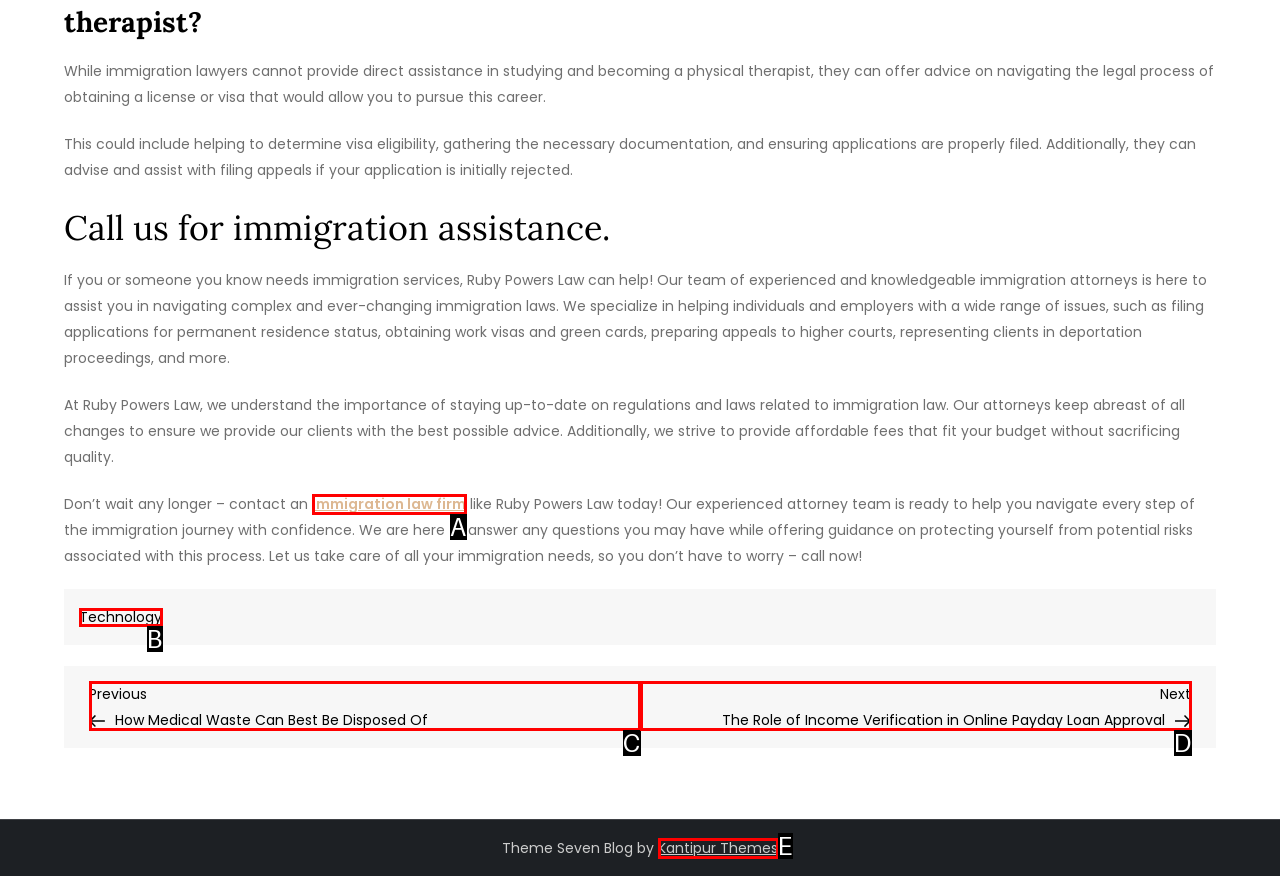Based on the description: Technology, identify the matching lettered UI element.
Answer by indicating the letter from the choices.

B